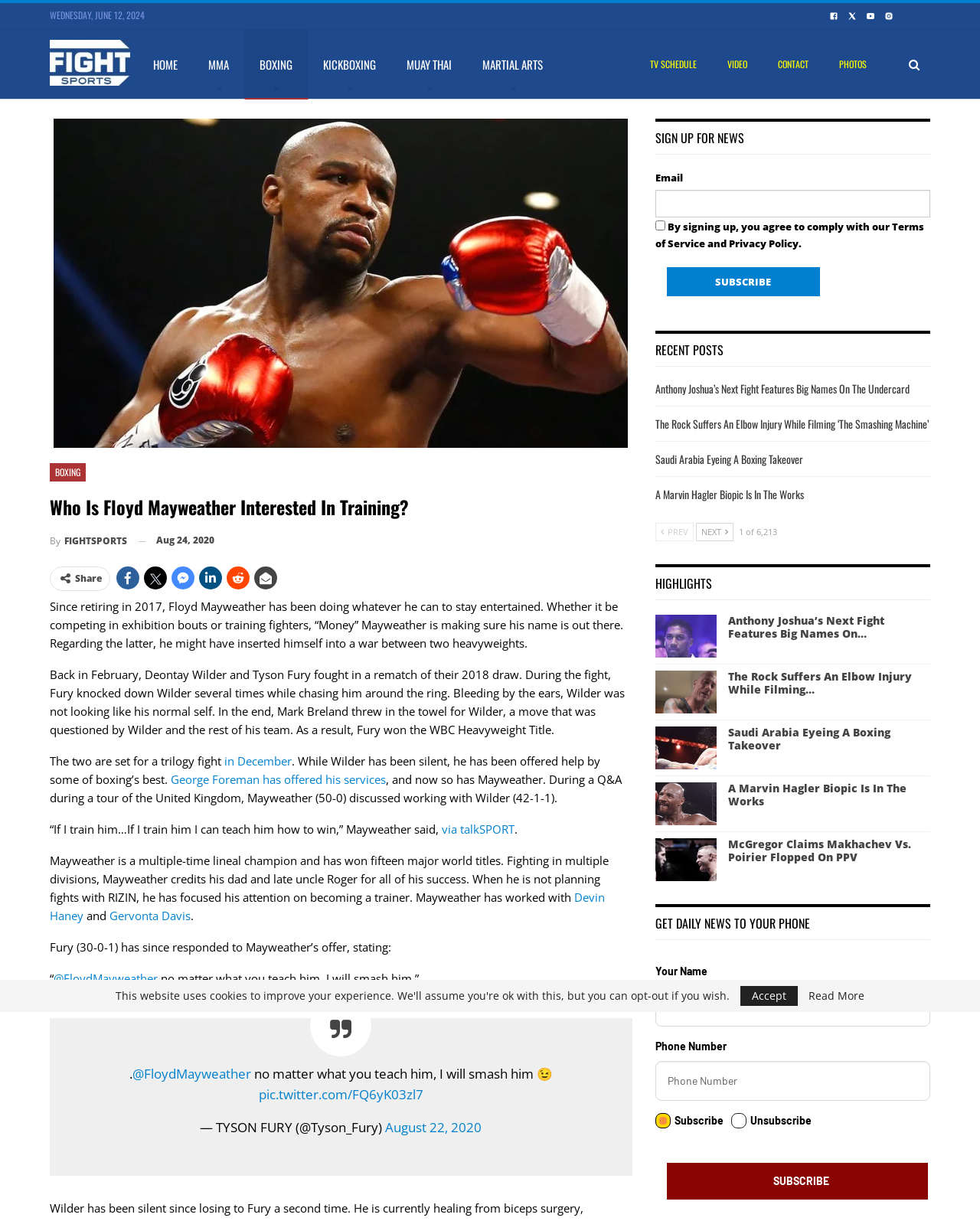What is the date of the article?
Give a one-word or short phrase answer based on the image.

Aug 24, 2020